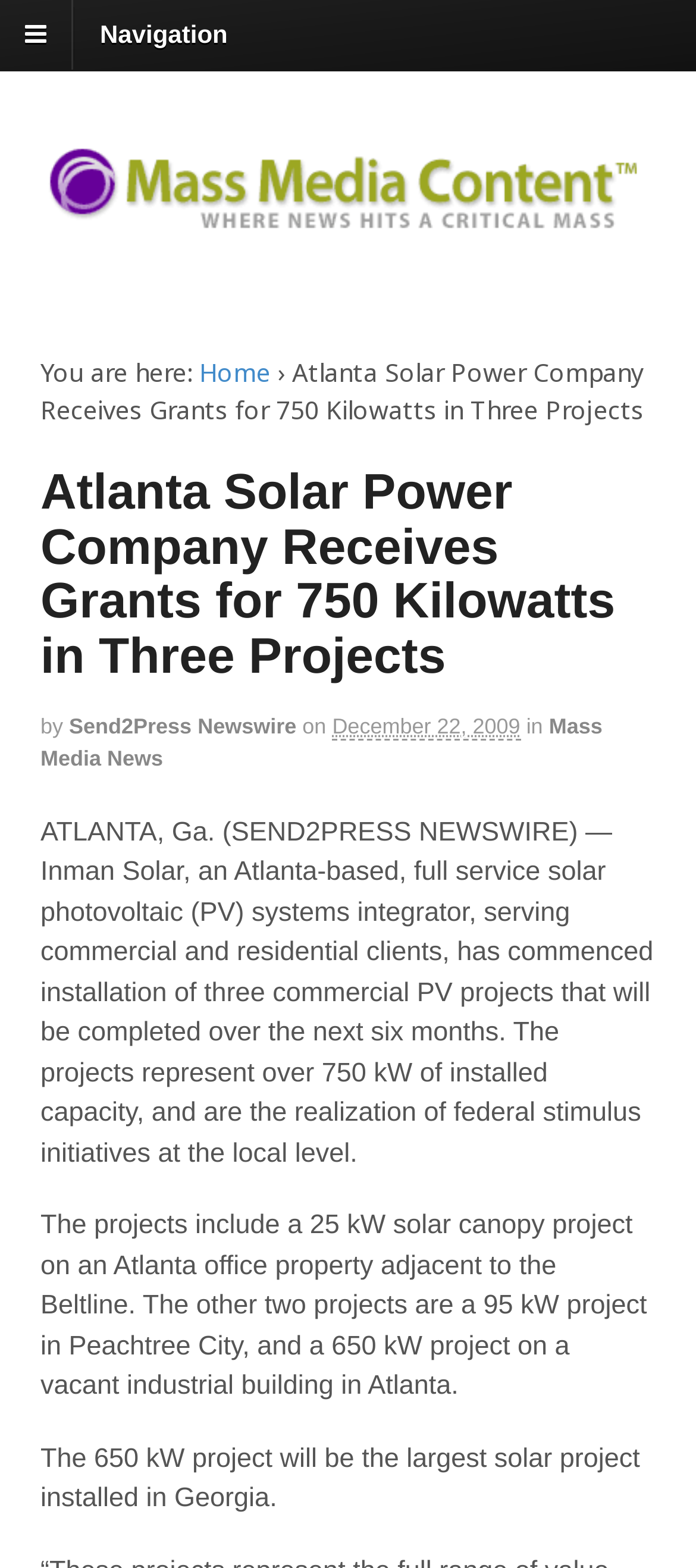Please answer the following query using a single word or phrase: 
Where is the 95 kW project located?

Peachtree City